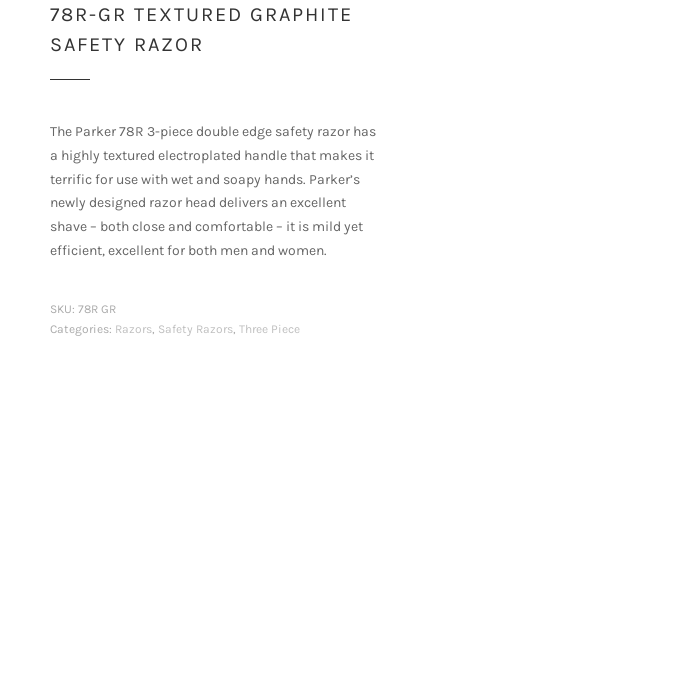Elaborate on the details you observe in the image.

**Parker 78R-GR Textured Graphite Safety Razor**

Discover the Parker 78R 3-piece double edge safety razor, designed with a highly textured electroplated handle that ensures a secure grip, even with wet and soapy hands. The innovative razor head promises an excellent shaving experience—providing a close, comfortable shave that balances mildness and efficiency. Ideal for both men and women, this razor combines functionality with a sleek design. 

**SKU:** 78R GR  
**Categories:** Razors, Safety Razors, Three Piece